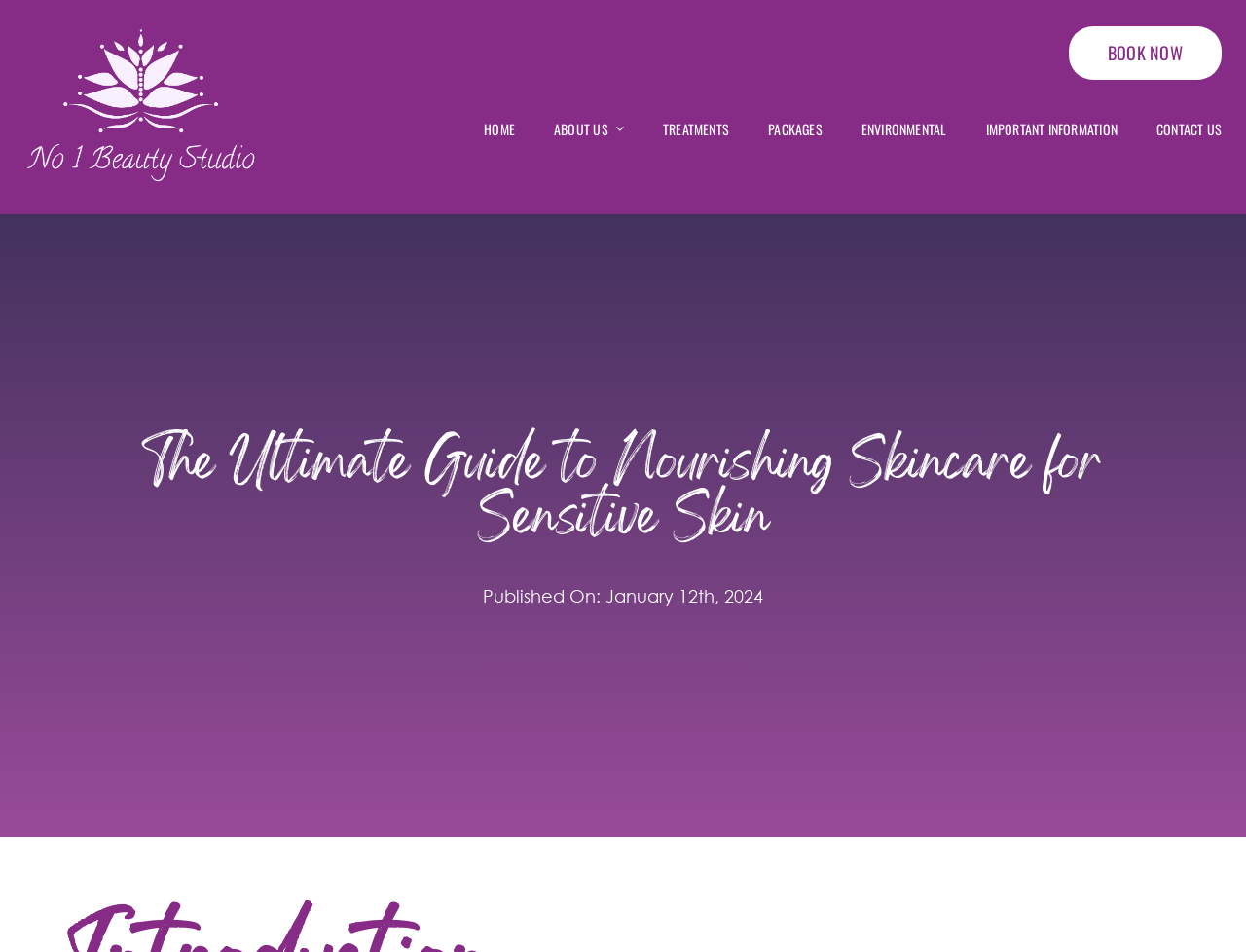What is the logo of the beauty studio?
We need a detailed and meticulous answer to the question.

The logo of the beauty studio can be found at the top left corner of the webpage, which is an image with the text 'No 1 Beauty Studio'.